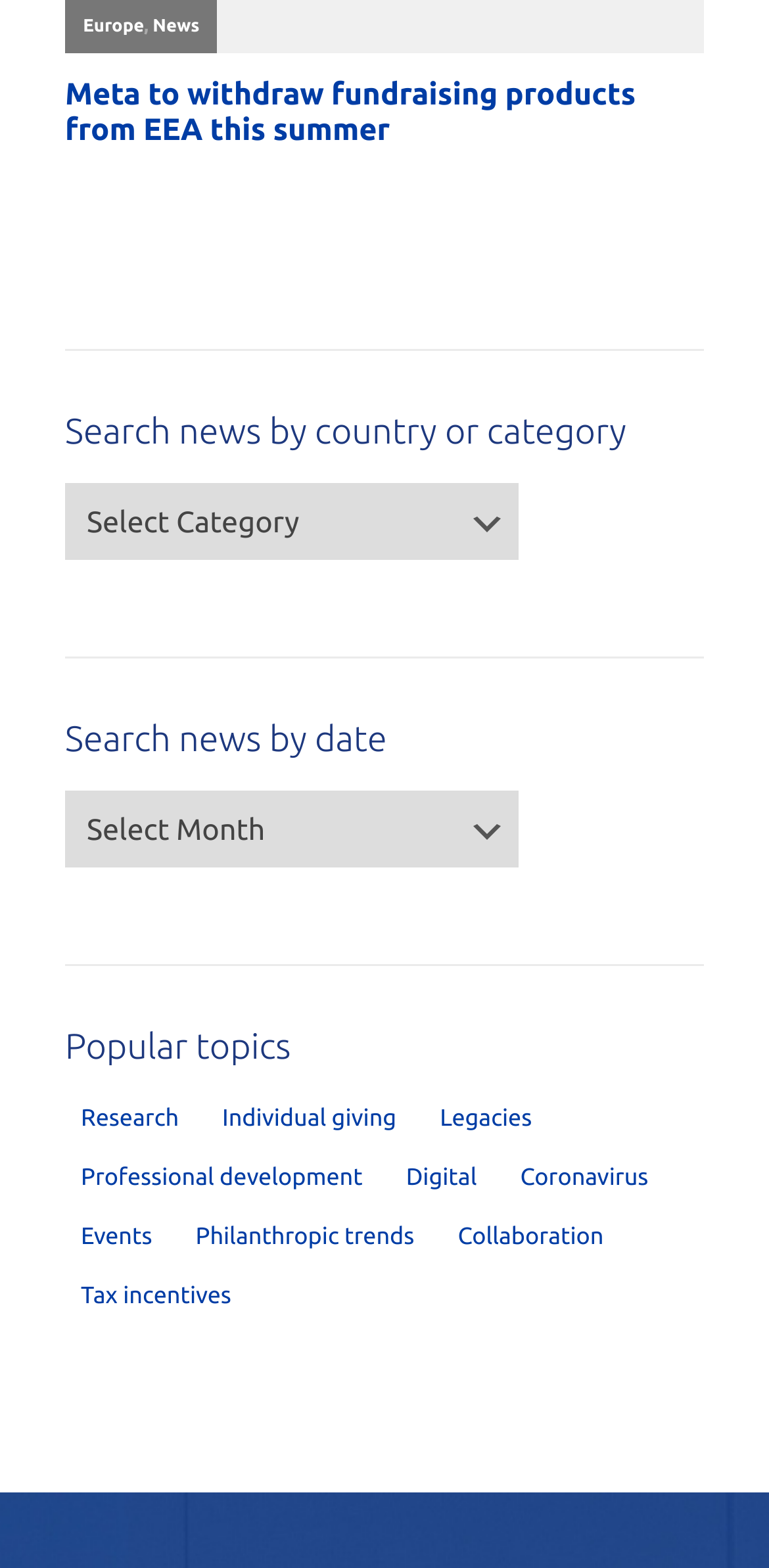Use a single word or phrase to respond to the question:
What is the first country mentioned?

Europe